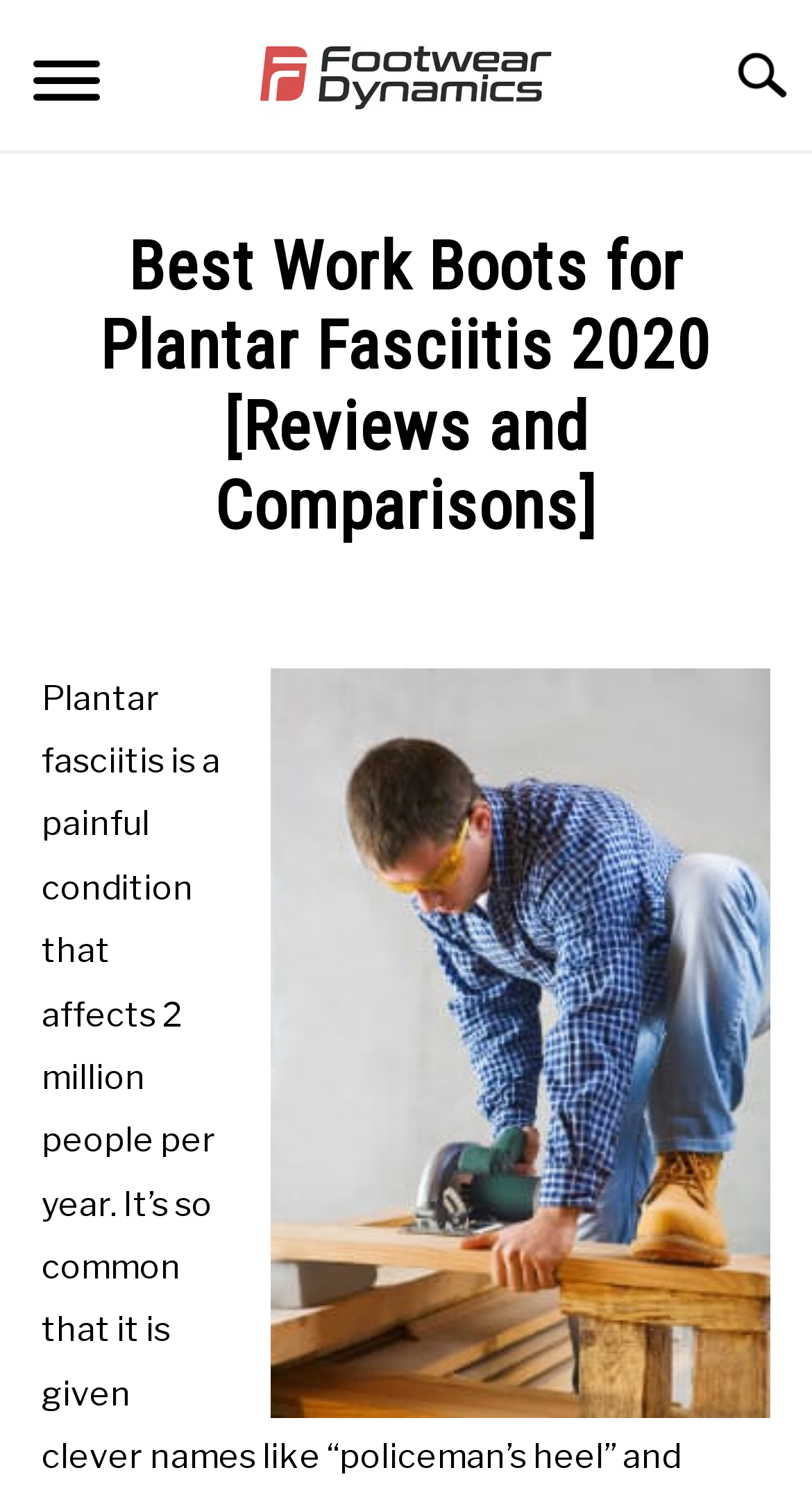Respond to the question below with a single word or phrase:
What is the main image on the webpage about?

Best Work Boots For Plantar Fasciitis